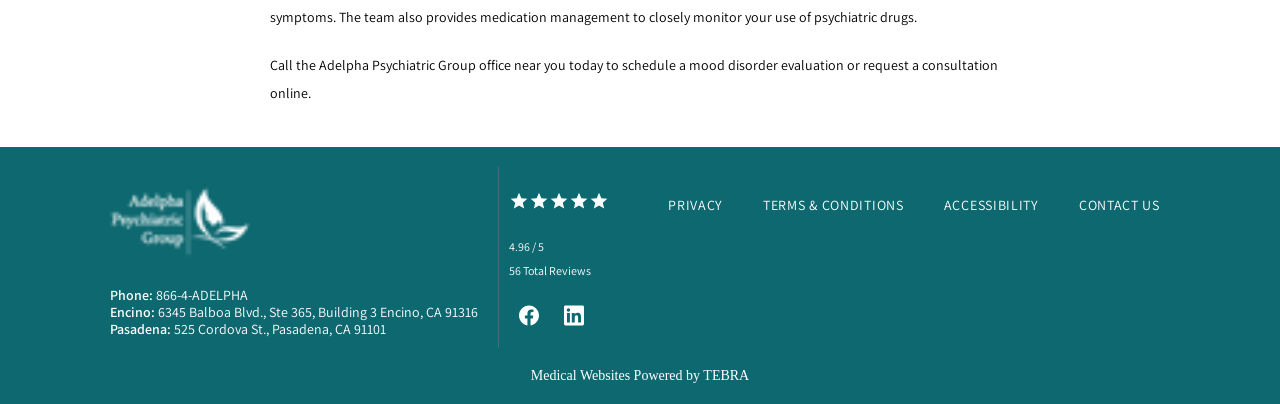Locate the bounding box coordinates of the element I should click to achieve the following instruction: "View the LinkedIn page".

[0.433, 0.726, 0.468, 0.837]